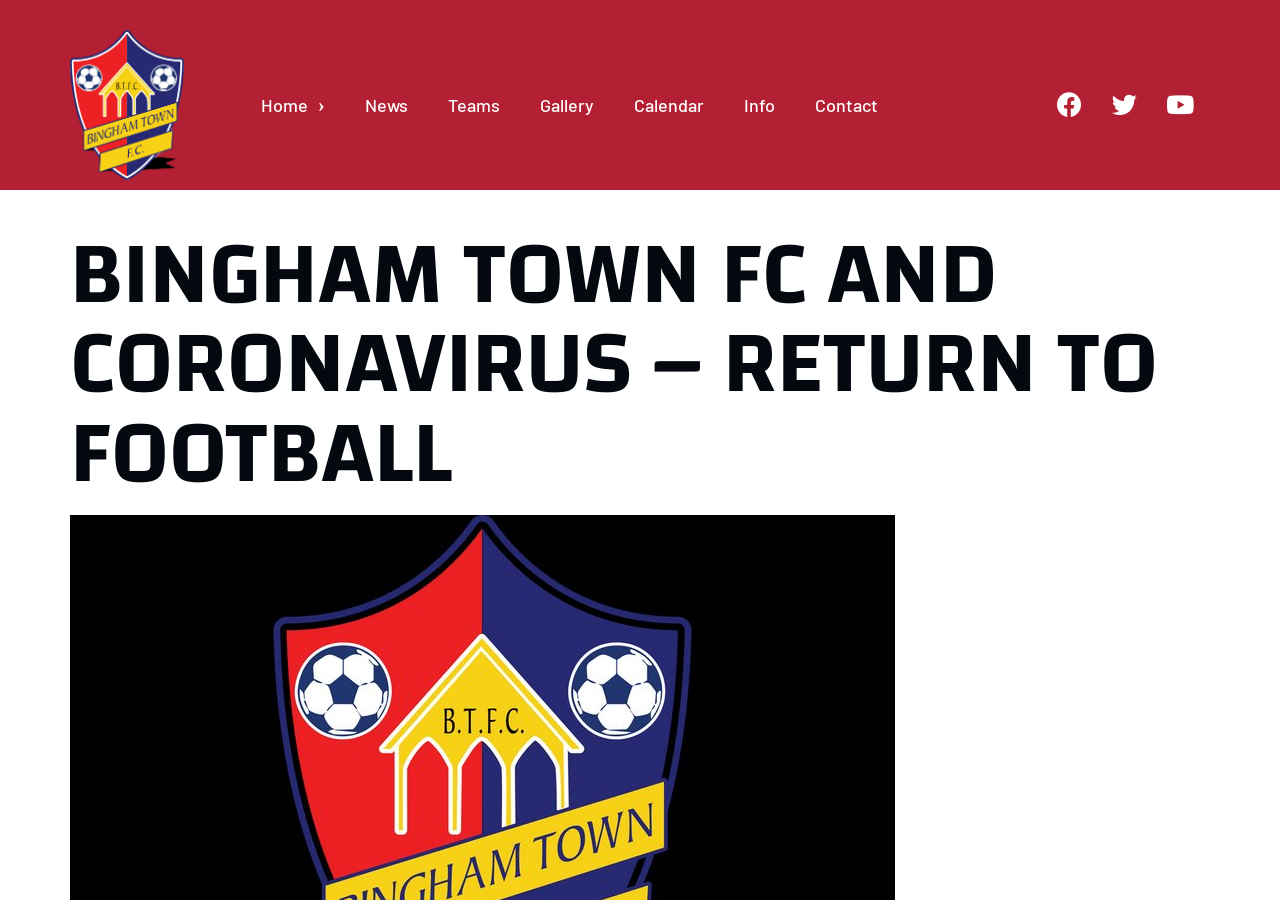Identify the bounding box coordinates of the region that should be clicked to execute the following instruction: "contact the club".

[0.621, 0.061, 0.701, 0.172]